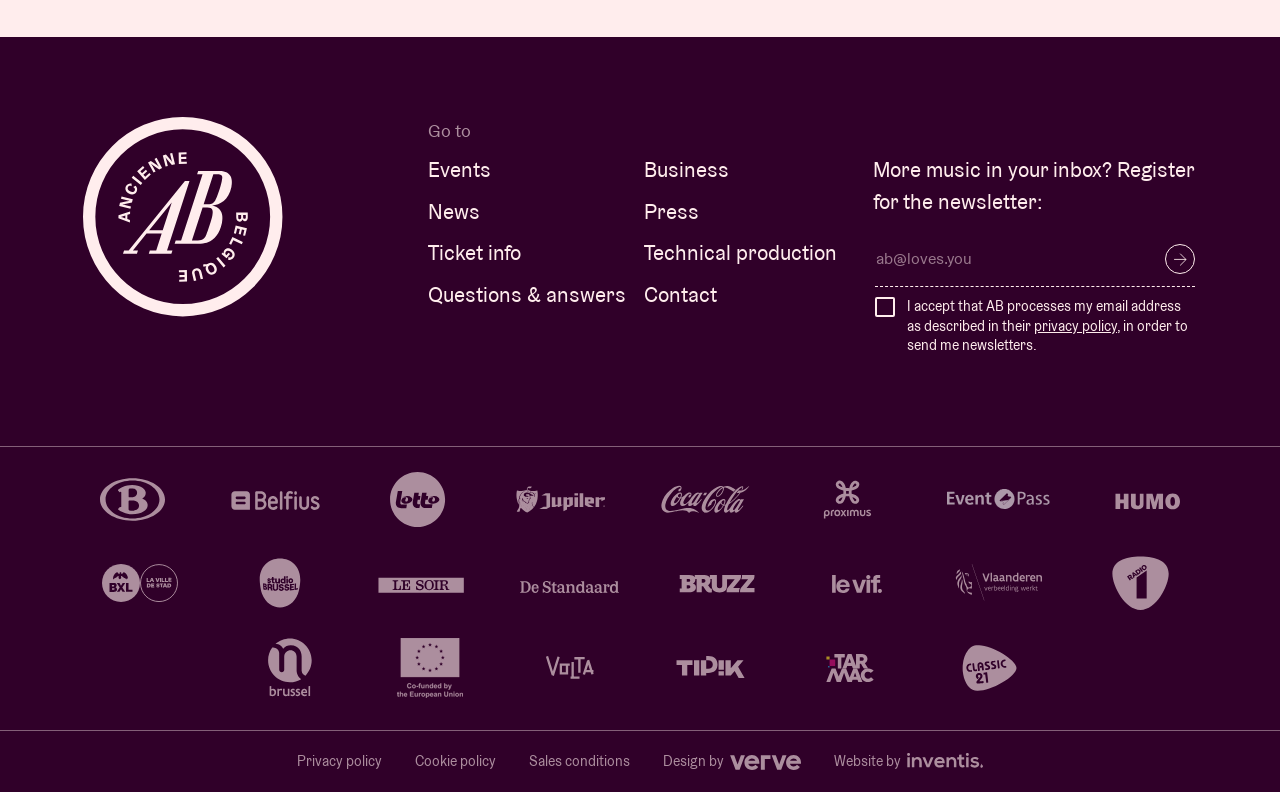What is the name of the venue?
Using the image, provide a concise answer in one word or a short phrase.

Ancienne Belgique